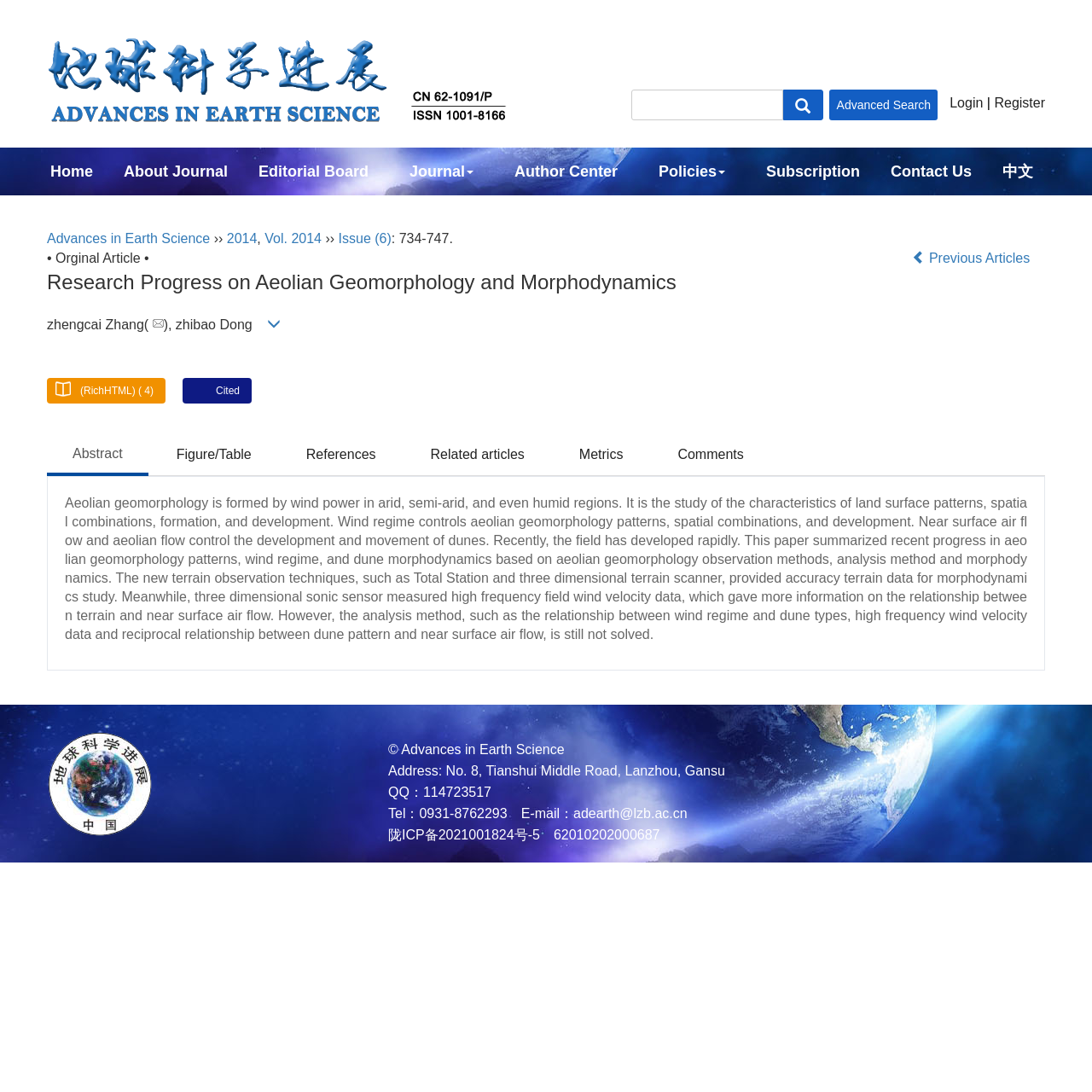What is the address of the journal publisher?
Can you offer a detailed and complete answer to this question?

The address of the journal publisher is obtained from the static text element at the bottom of the webpage, which provides the address and contact information of the publisher.